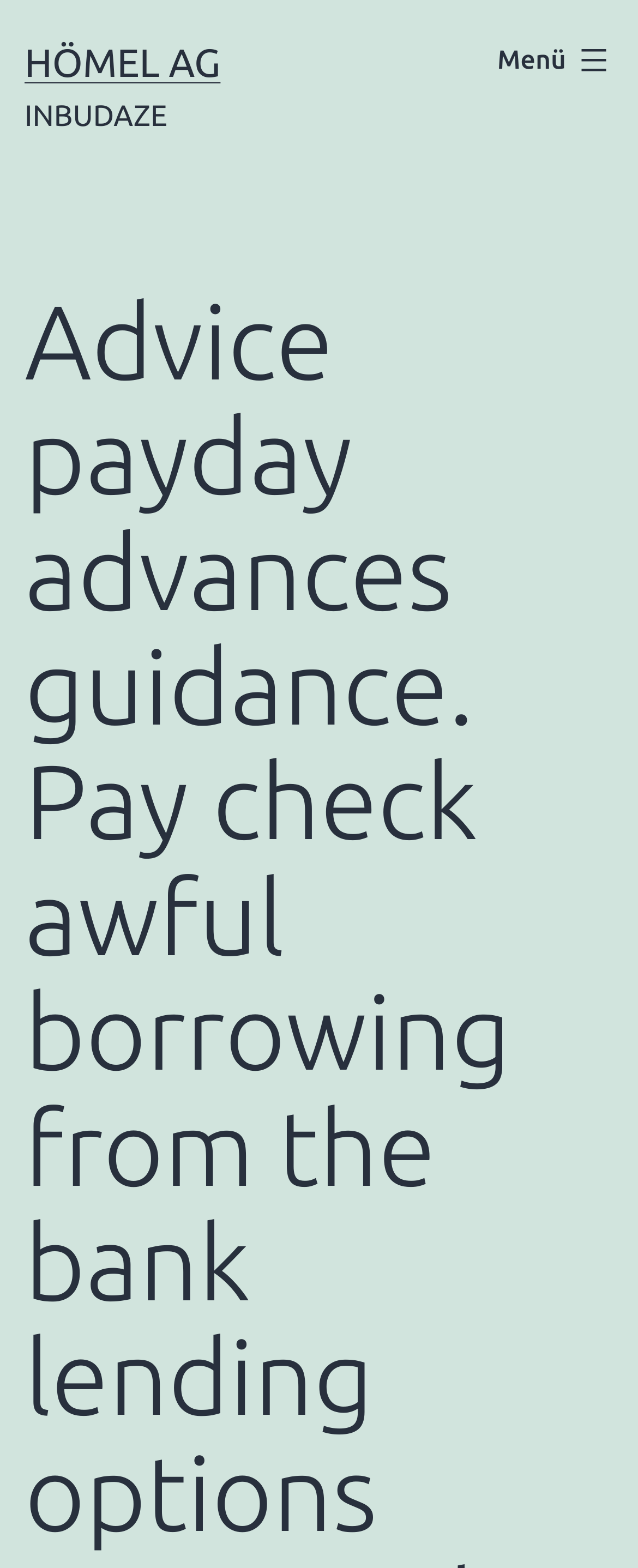Determine the title of the webpage and give its text content.

Advice payday advances guidance. Pay check awful borrowing from the bank lending options present the fresh new exact same a great couple of weeks